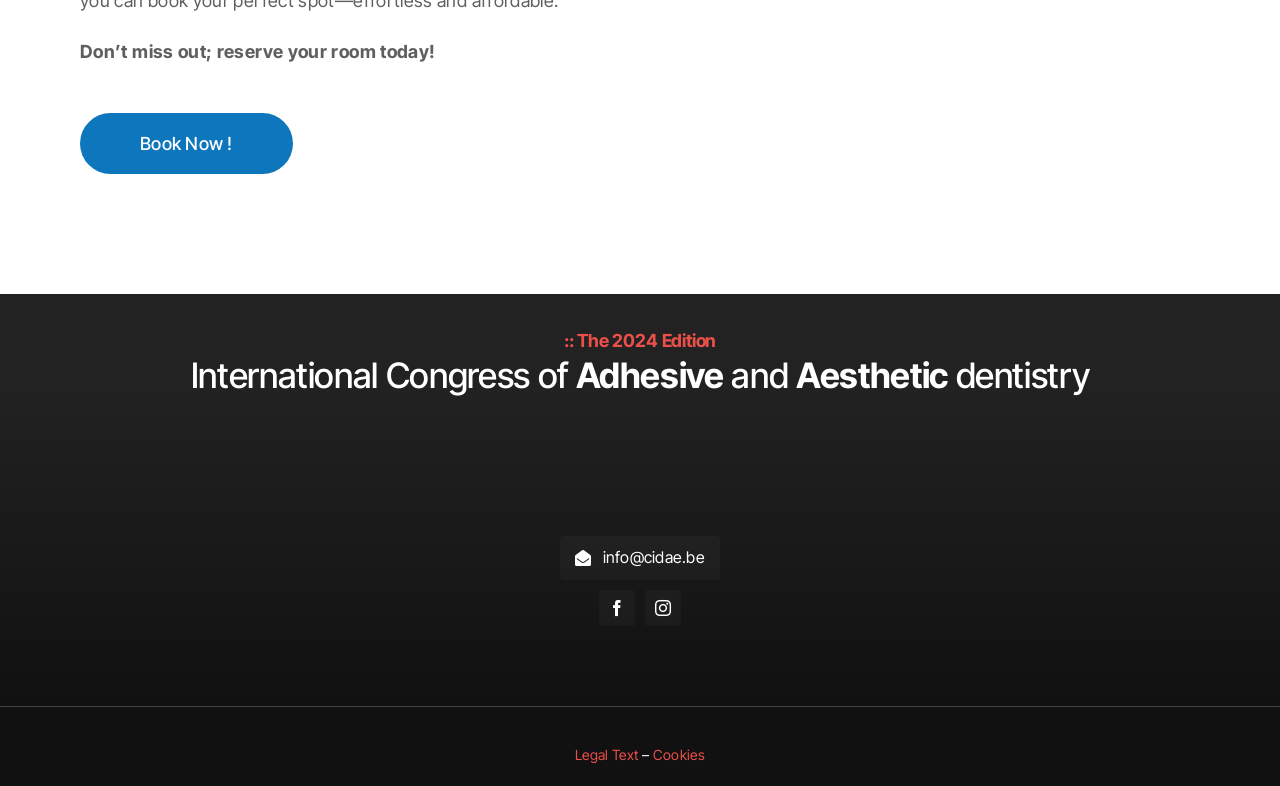Answer the following query with a single word or phrase:
How many links are present in the footer section?

3